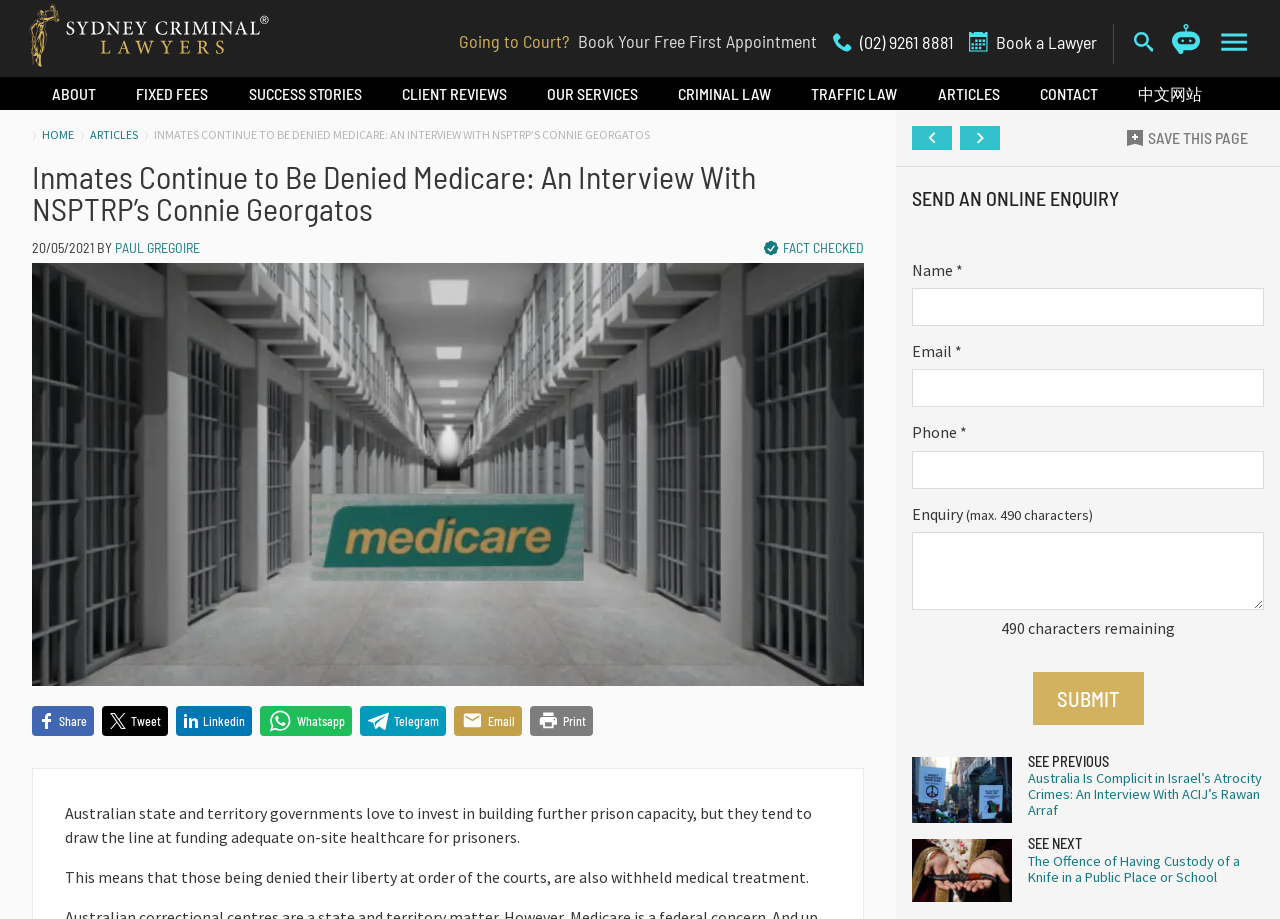Provide a brief response in the form of a single word or phrase:
Who is the author of the article?

Paul Gregoire